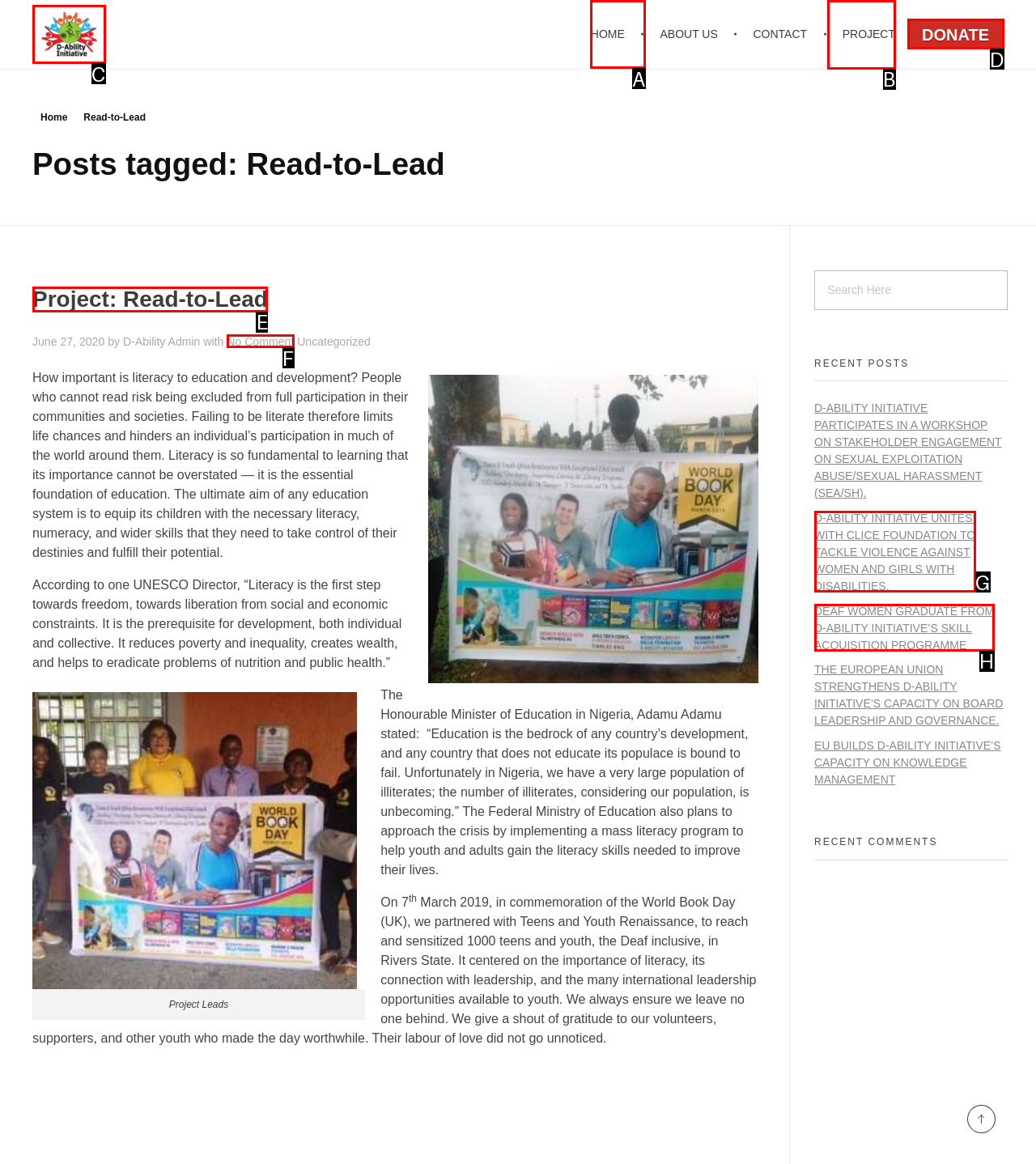From the options shown in the screenshot, tell me which lettered element I need to click to complete the task: Go to the 'HOME' page.

A